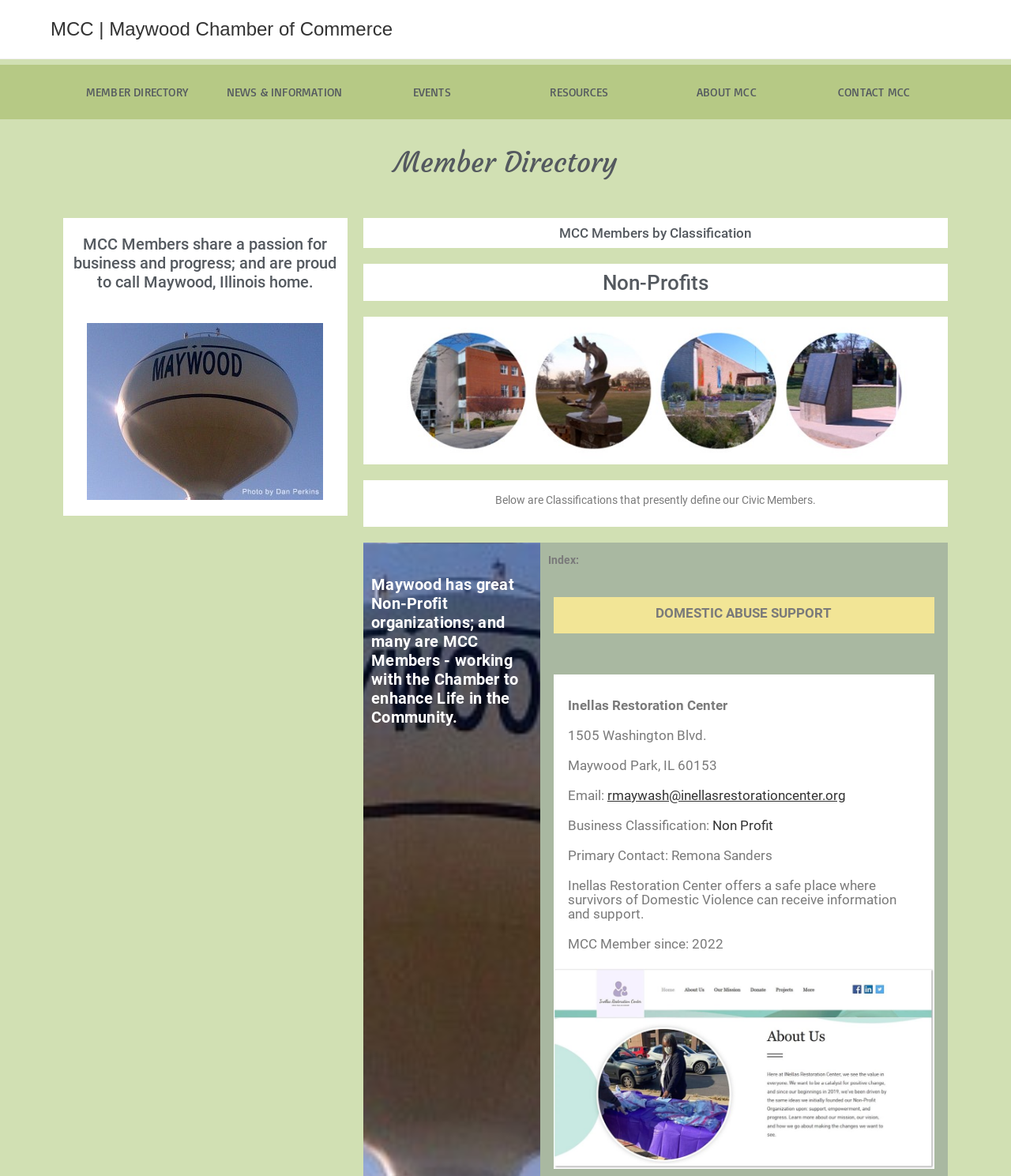Provide a comprehensive caption for the webpage.

The webpage appears to be a member directory page for the Maywood Chamber of Commerce (MCC). At the top, there is a navigation menu with five main categories: MEMBER DIRECTORY, NEWS & INFORMATION, EVENTS, RESOURCES, and ABOUT MCC, each with a corresponding link. 

Below the navigation menu, there is a heading that reads "Member Directory" followed by a brief description of MCC members. The main content of the page is divided into sections, with the first section titled "MCC Members by Classification" and a subheading "Non-Profits". 

Under the "Non-Profits" section, there is a list of classifications that define the civic members, with the first organization being "DOMESTIC ABUSE SUPPORT" from Inellas Restoration Center. The organization's information is presented in a structured format, including its address, email, business classification, primary contact, and a brief description of its services. The organization has been an MCC member since 2022. 

There is also an "Index:" label, which suggests that there may be more organizations listed on the page, but they are not visible in this screenshot. At the bottom of the page, there is a link that takes up most of the width of the page, but its purpose is unclear.